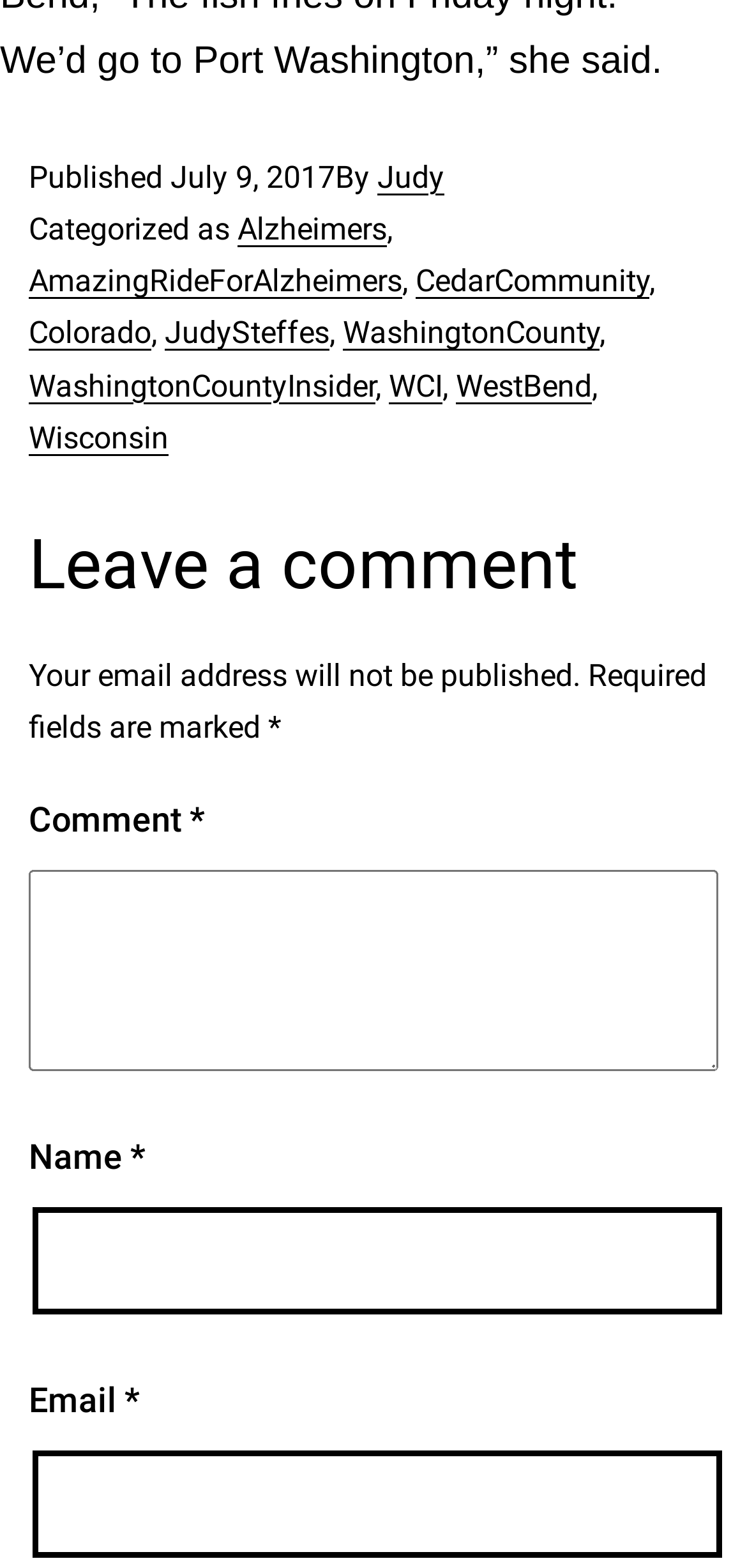Show the bounding box coordinates for the element that needs to be clicked to execute the following instruction: "Enter a comment". Provide the coordinates in the form of four float numbers between 0 and 1, i.e., [left, top, right, bottom].

[0.038, 0.554, 0.962, 0.683]